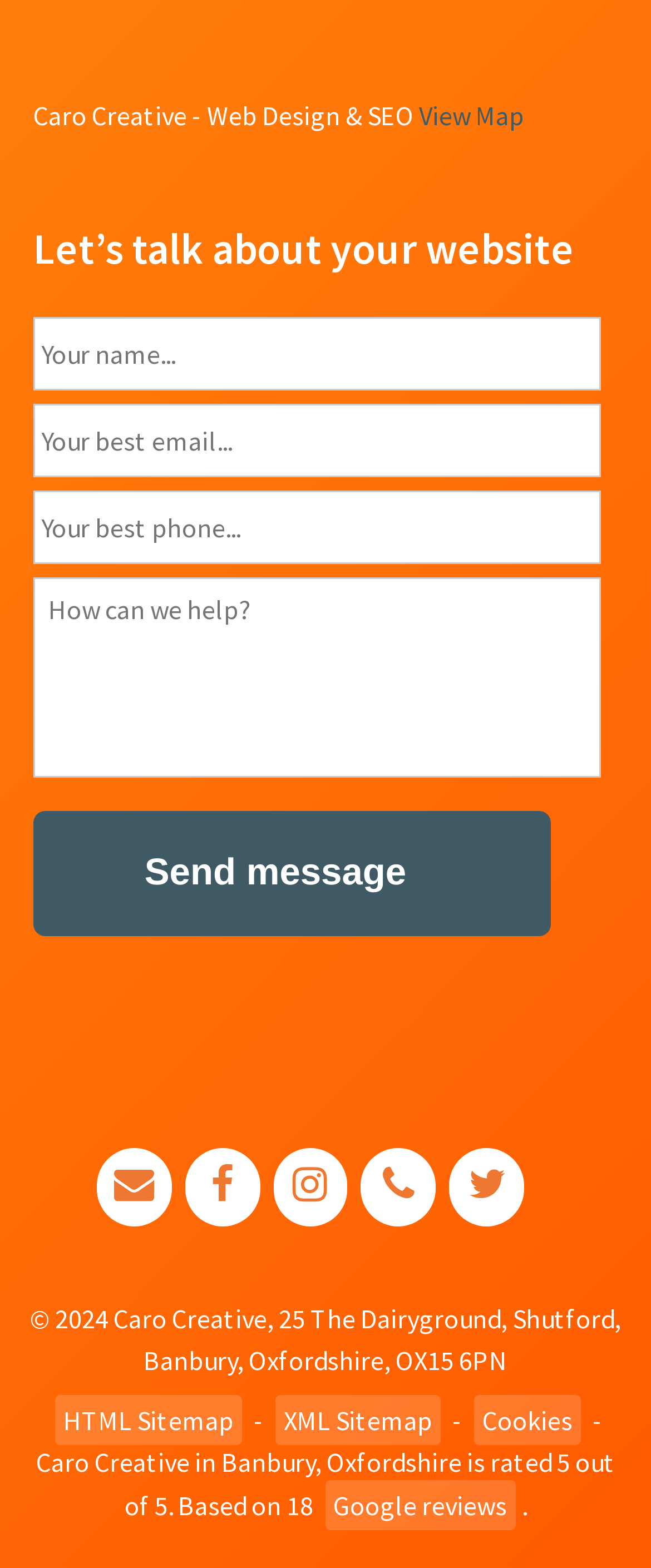Specify the bounding box coordinates of the area that needs to be clicked to achieve the following instruction: "Contact us".

[0.149, 0.732, 0.264, 0.782]